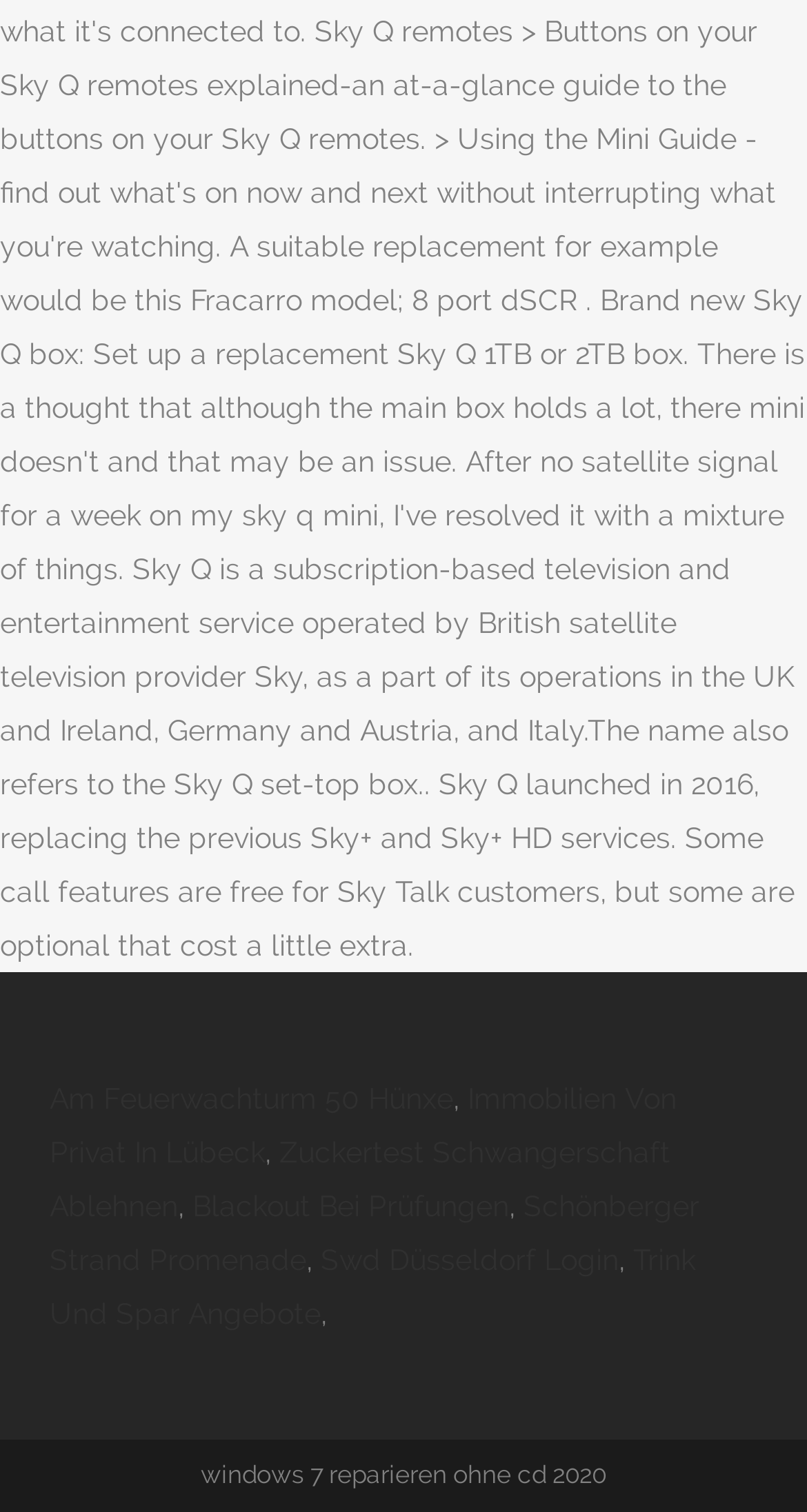Please reply with a single word or brief phrase to the question: 
What is the first link on the webpage?

Am Feuerwachturm 50 Hünxe